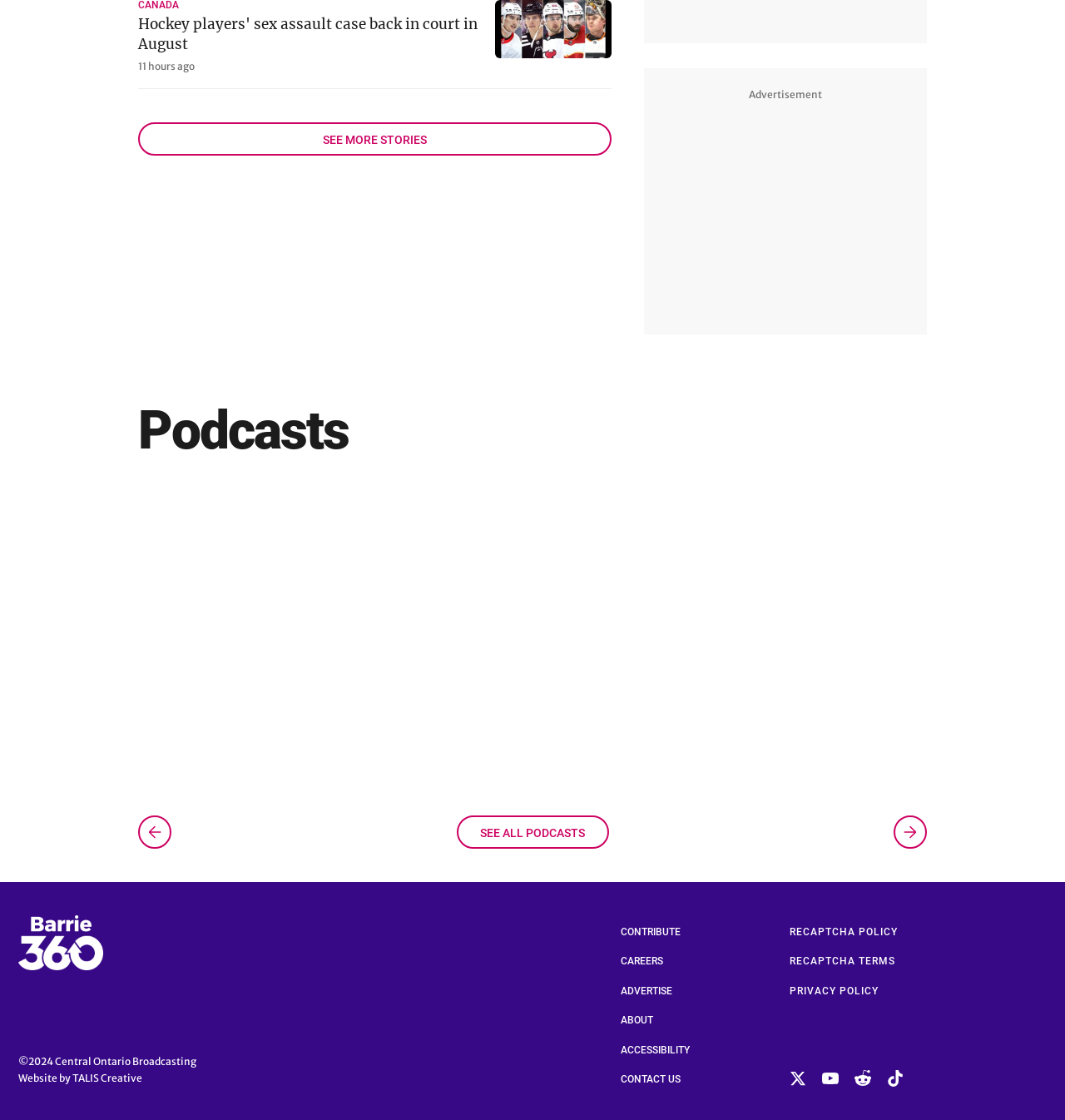Please find the bounding box coordinates of the element that must be clicked to perform the given instruction: "View more stories". The coordinates should be four float numbers from 0 to 1, i.e., [left, top, right, bottom].

[0.13, 0.109, 0.574, 0.139]